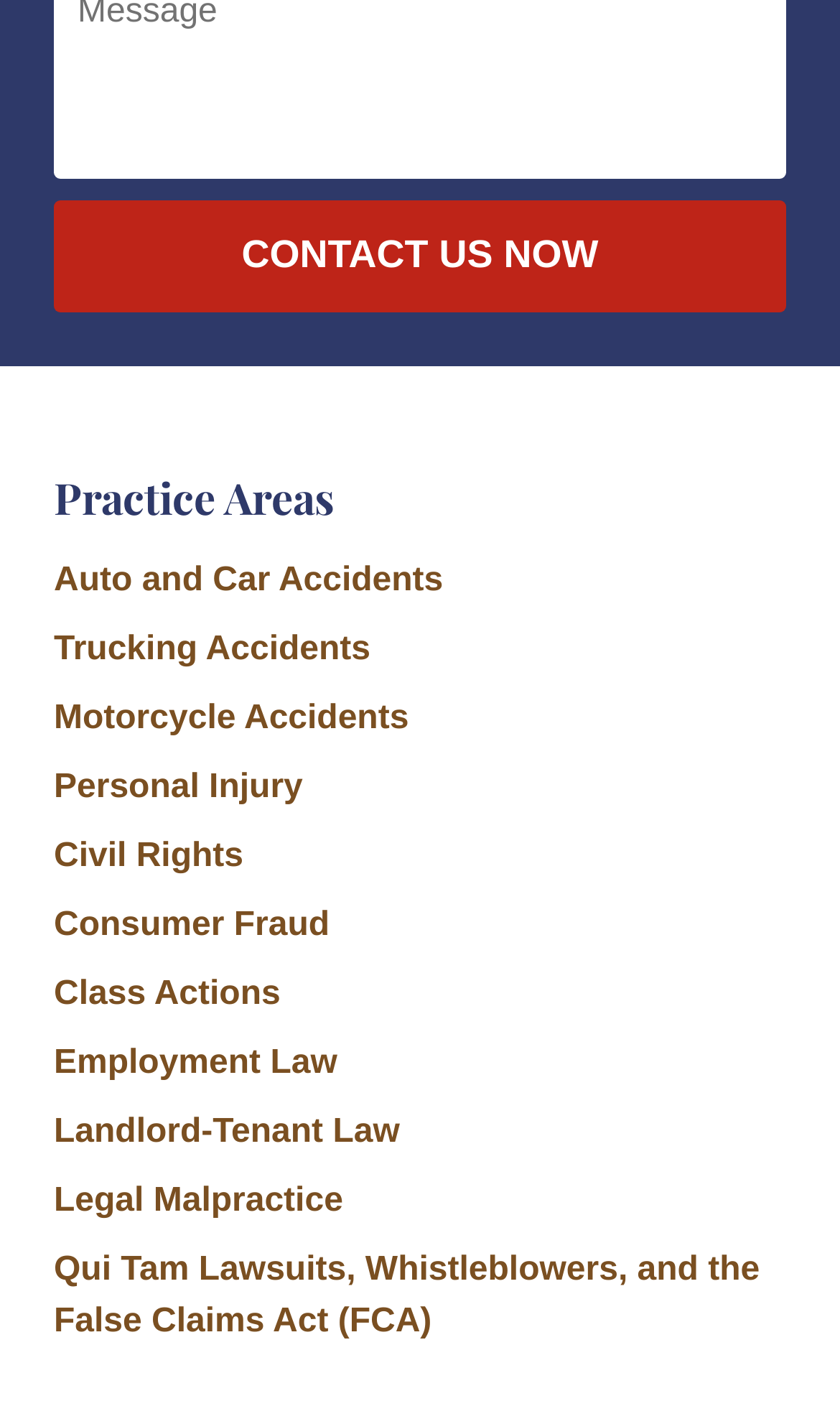Please identify the bounding box coordinates of the element's region that should be clicked to execute the following instruction: "explore personal injury". The bounding box coordinates must be four float numbers between 0 and 1, i.e., [left, top, right, bottom].

[0.064, 0.548, 0.36, 0.575]